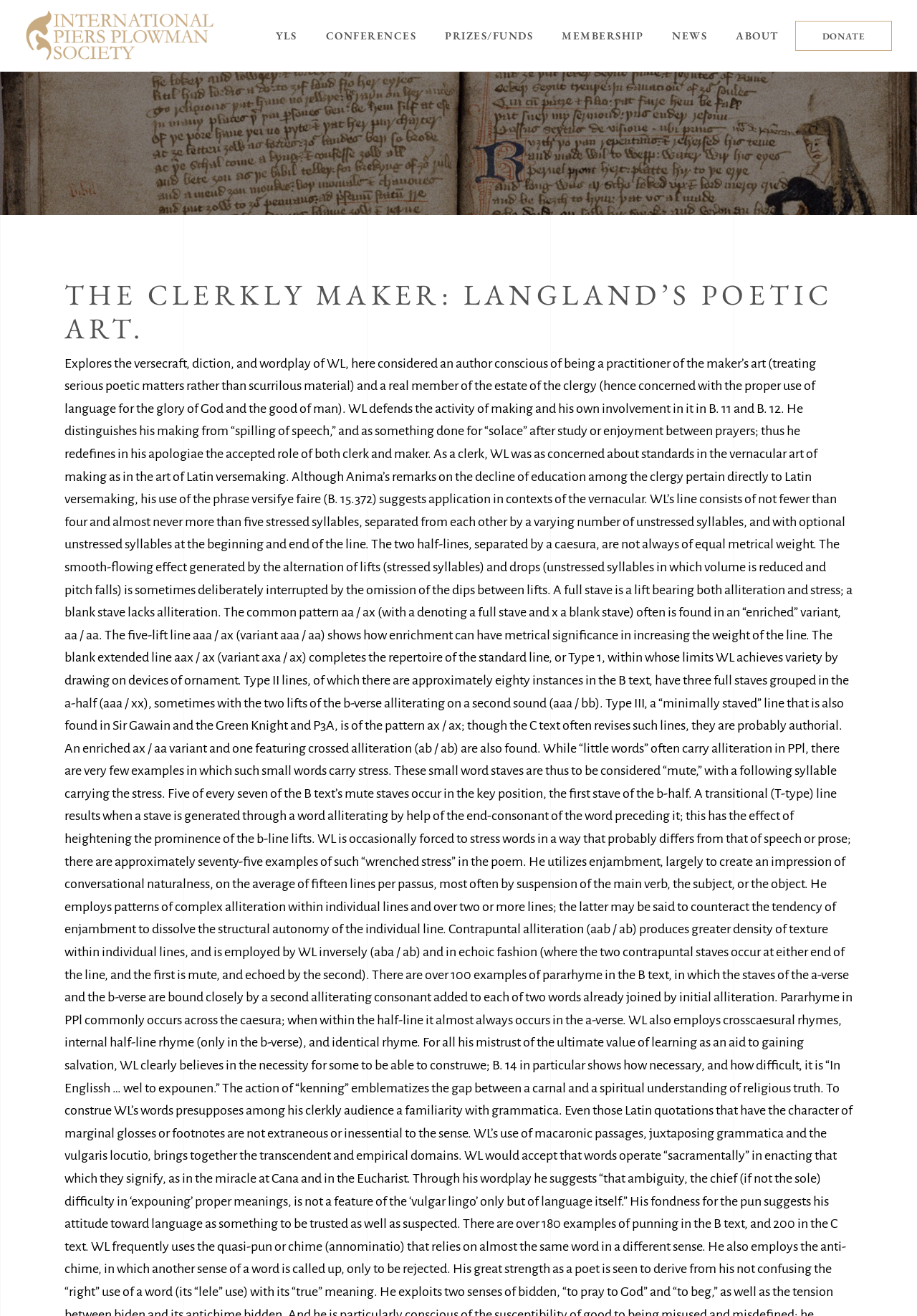Explain the webpage in detail, including its primary components.

The webpage is dedicated to the International Piers Plowman Society, a scholarly organization focused on the study of Piers Plowman, a 14th-century English poem. 

At the top left corner, there is a logo consisting of three images: 'logo', 'dark logo', and 'light logo'. 

To the right of the logo, there are six navigation links: 'YLS', 'CONFERENCES', 'PRIZES/FUNDS', 'MEMBERSHIP', 'NEWS', and 'ABOUT'. 

Below these links, there is a large heading that reads 'THE CLERKLY MAKER: LANGLAND’S POETIC ART.' 

Further down, there is a table with multiple sections. On the left side, there is a 'Piers Logo' image, and below it, there are four links: 'HOME', 'ABOUT THE IPPS', 'SCHOLARSHIP', and 'ANNE MIDDLETON BOOK PRIZE'. 

To the right of these links, there are four more links: 'DEREK PEARSALL FUND', 'YEARBOOK OF LANGLAND STUDIES', 'BIBLIOGRAPHY', and 'NEWS'. 

At the bottom right corner, there is a 'MEMBERSHIP & DONATIONS' link and a 'DONATE' link.